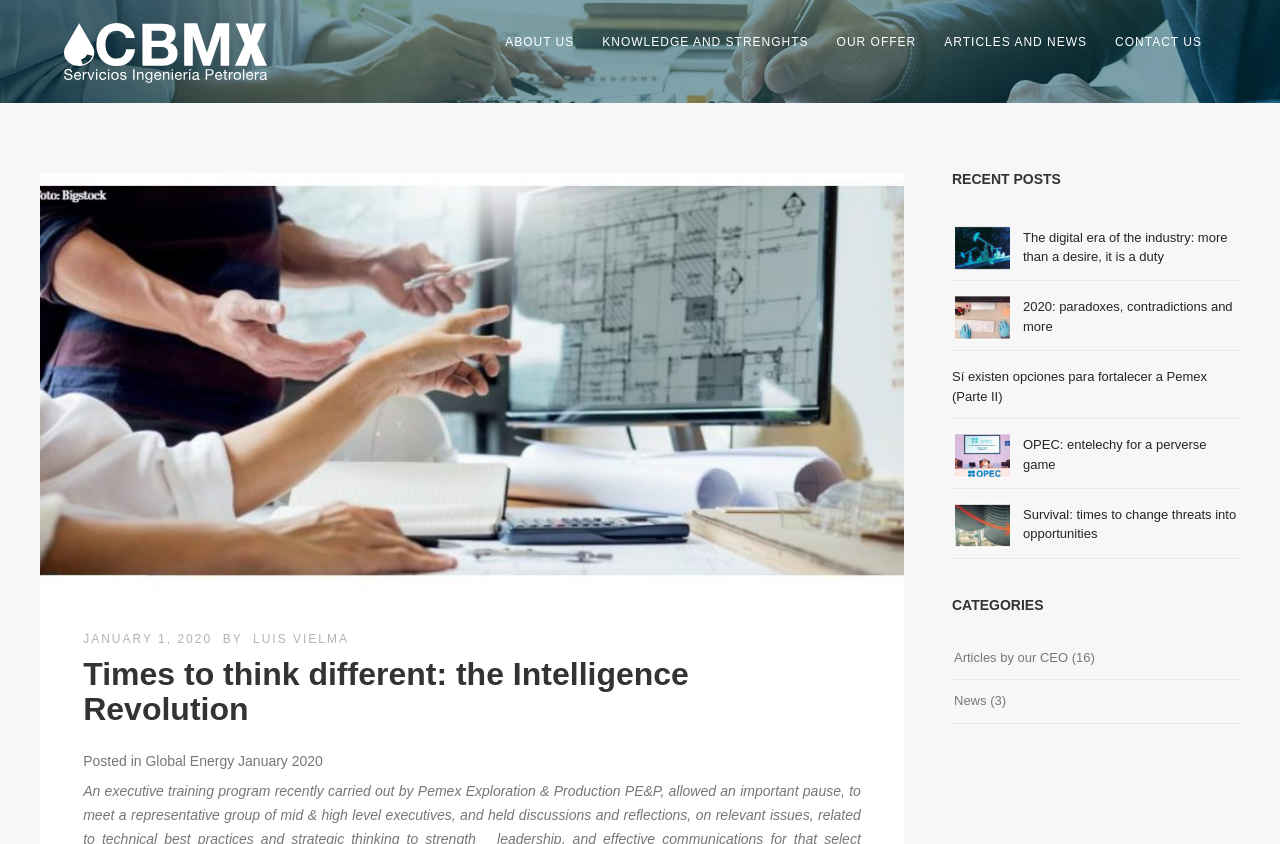Please identify the bounding box coordinates of the clickable element to fulfill the following instruction: "Check the news category". The coordinates should be four float numbers between 0 and 1, i.e., [left, top, right, bottom].

[0.745, 0.816, 0.771, 0.845]